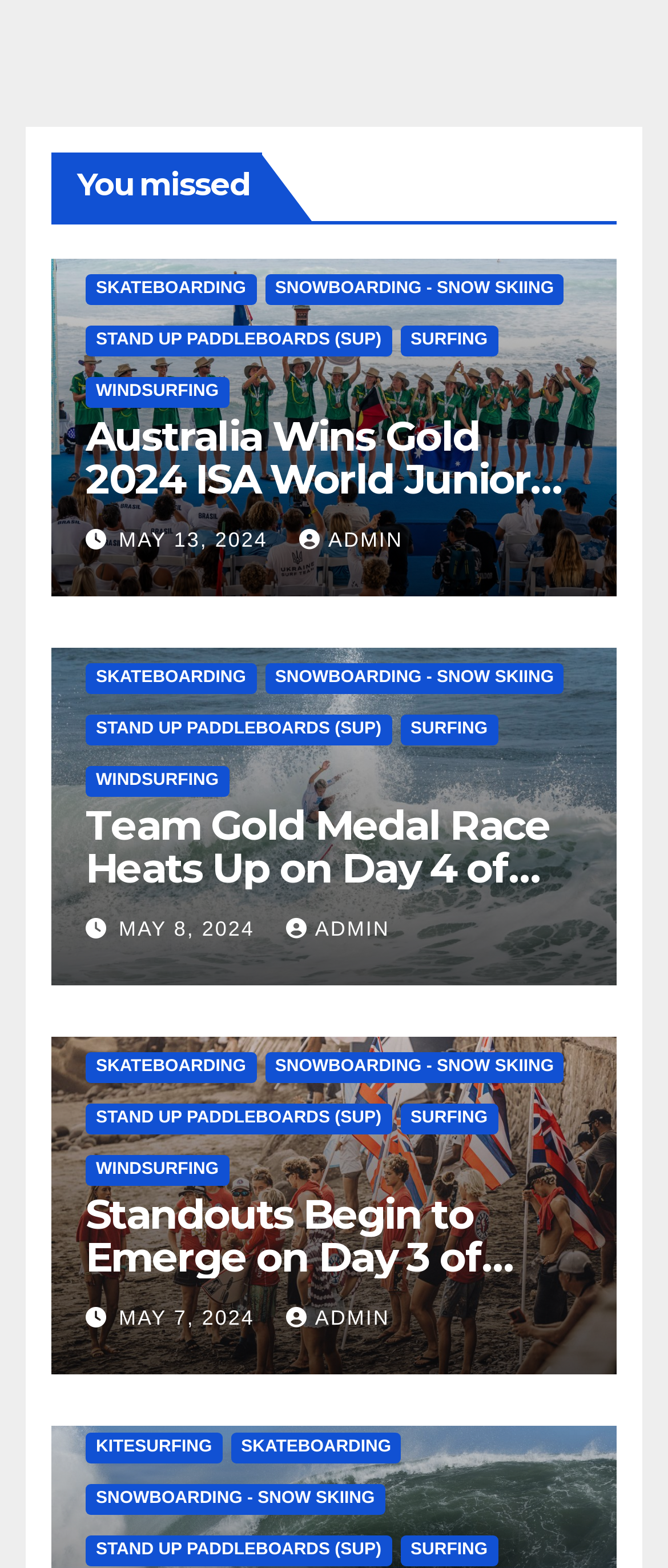Indicate the bounding box coordinates of the element that must be clicked to execute the instruction: "View the 'EVENTS' page". The coordinates should be given as four float numbers between 0 and 1, i.e., [left, top, right, bottom].

[0.502, 0.142, 0.636, 0.162]